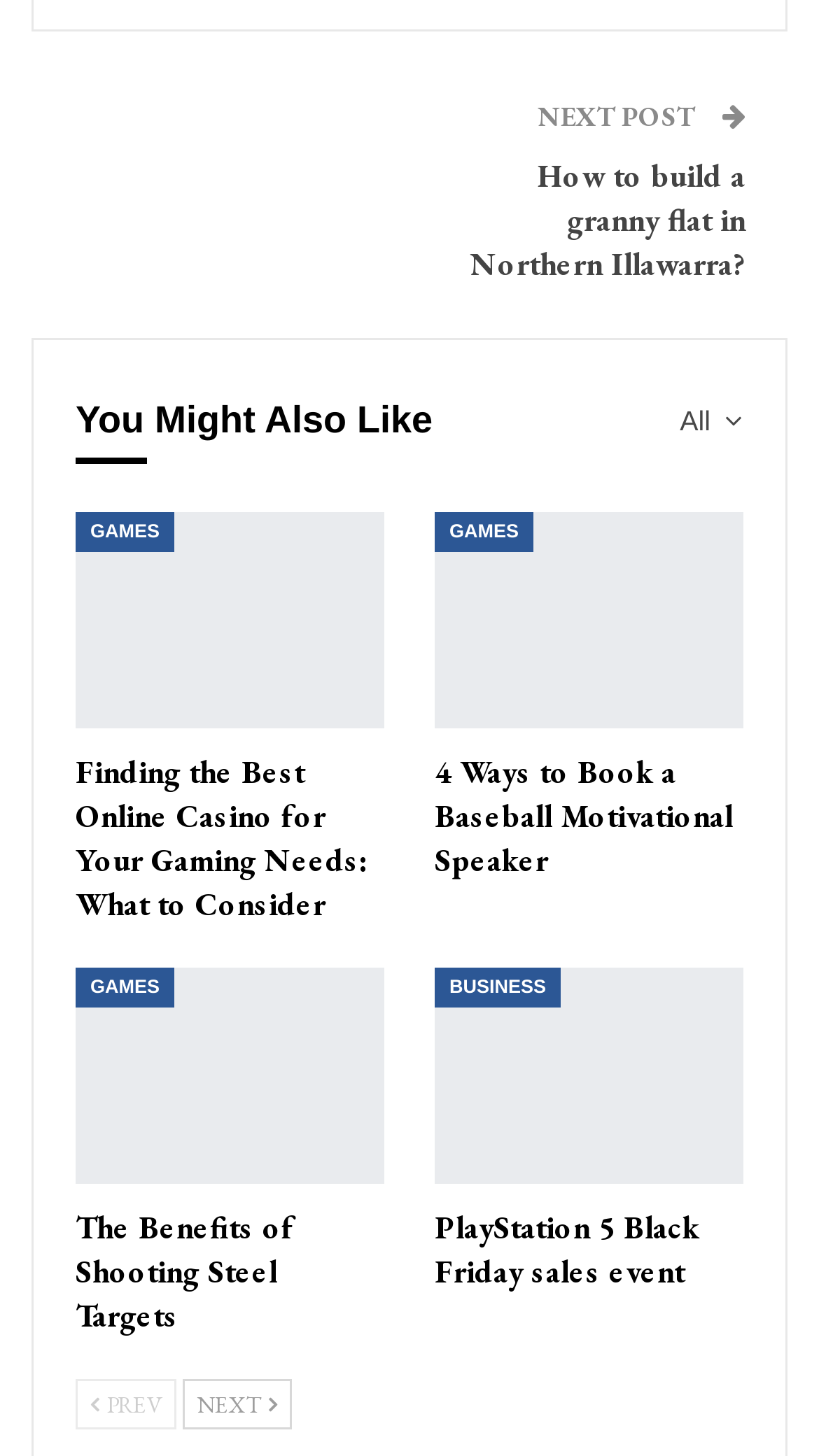Please identify the bounding box coordinates of the element that needs to be clicked to execute the following command: "View November 2023". Provide the bounding box using four float numbers between 0 and 1, formatted as [left, top, right, bottom].

None